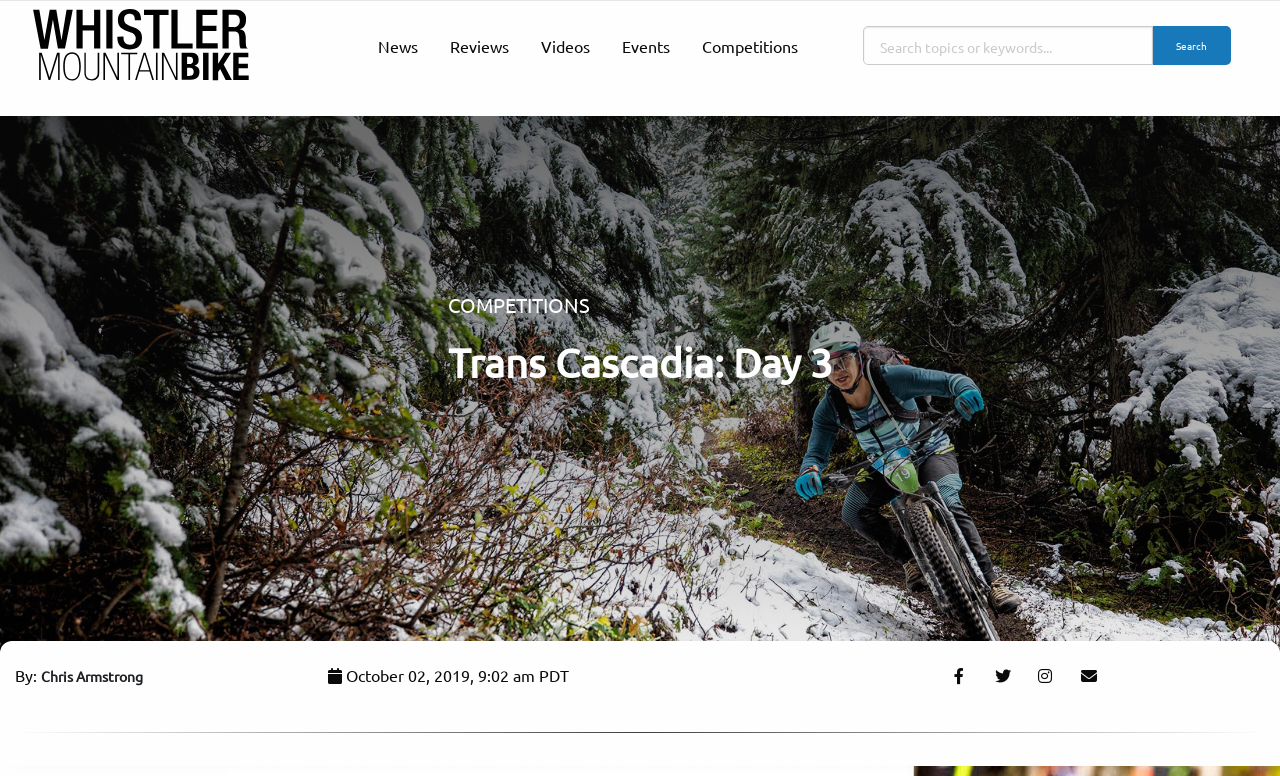Please find the bounding box for the following UI element description. Provide the coordinates in (top-left x, top-left y, bottom-right x, bottom-right y) format, with values between 0 and 1: Events

[0.473, 0.034, 0.536, 0.083]